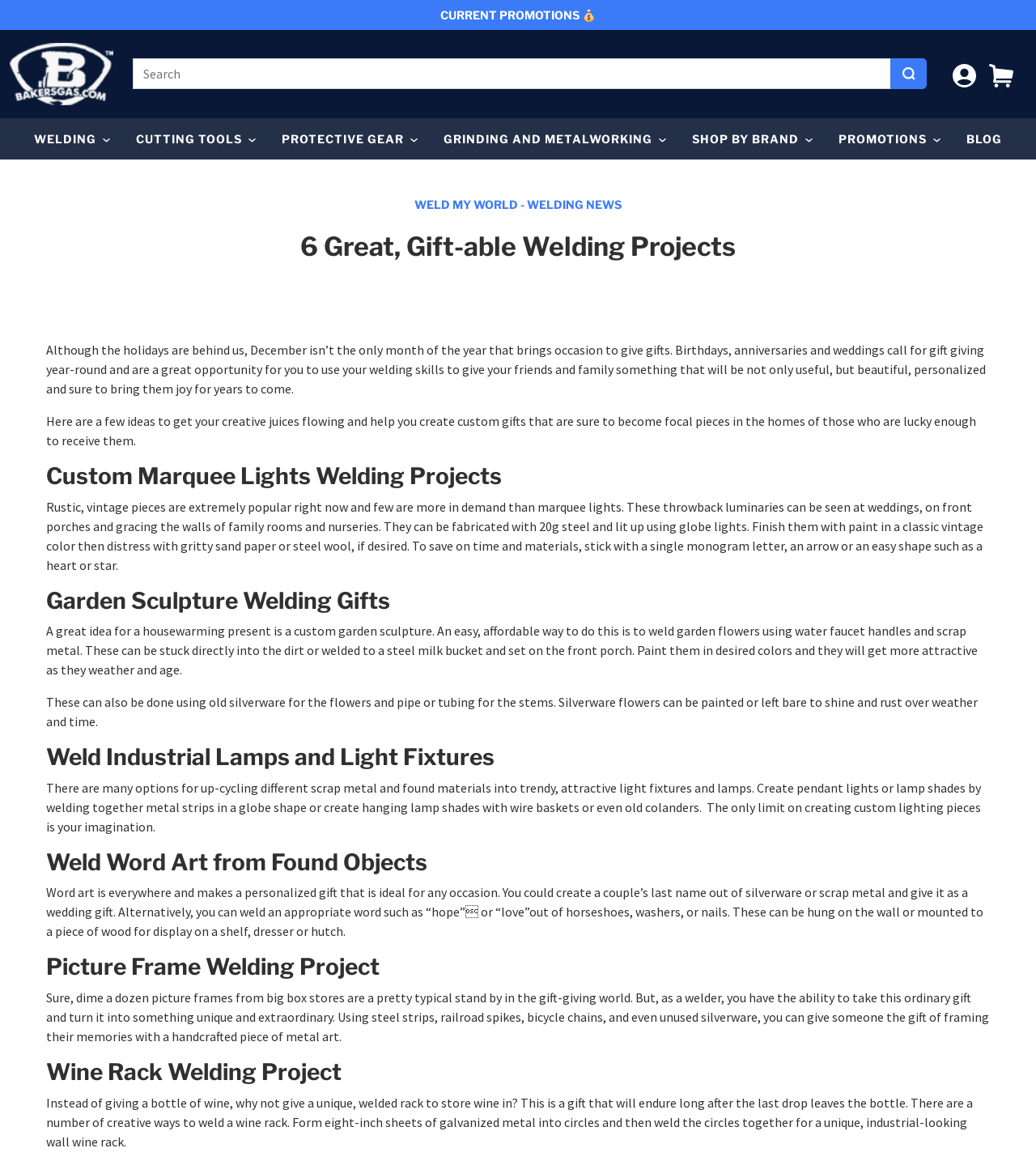Locate the bounding box of the UI element based on this description: "Current Promotions 💰". Provide four float numbers between 0 and 1 as [left, top, right, bottom].

[0.0, 0.0, 1.0, 0.026]